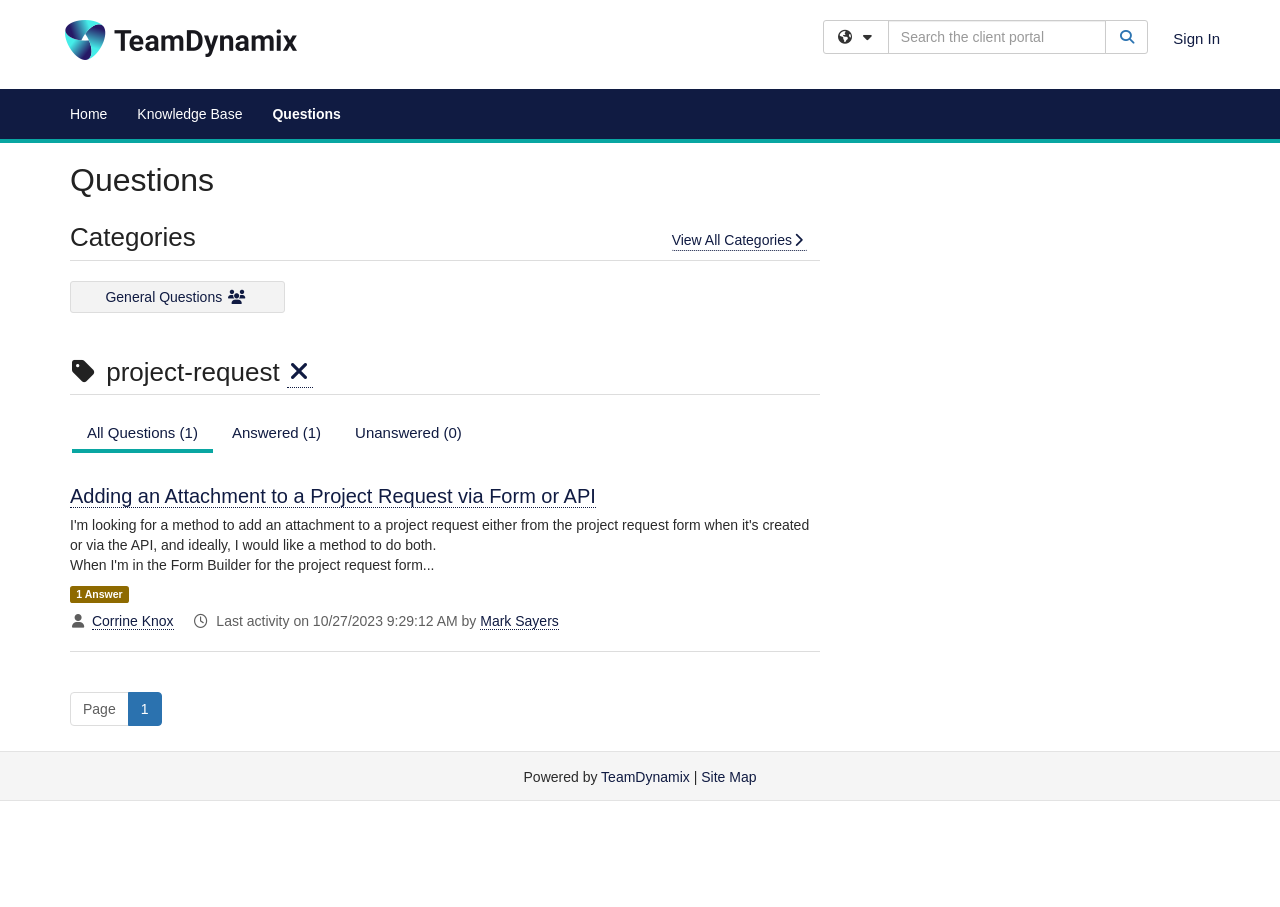Please locate the bounding box coordinates of the element that should be clicked to complete the given instruction: "Sign in".

[0.917, 0.033, 0.953, 0.052]